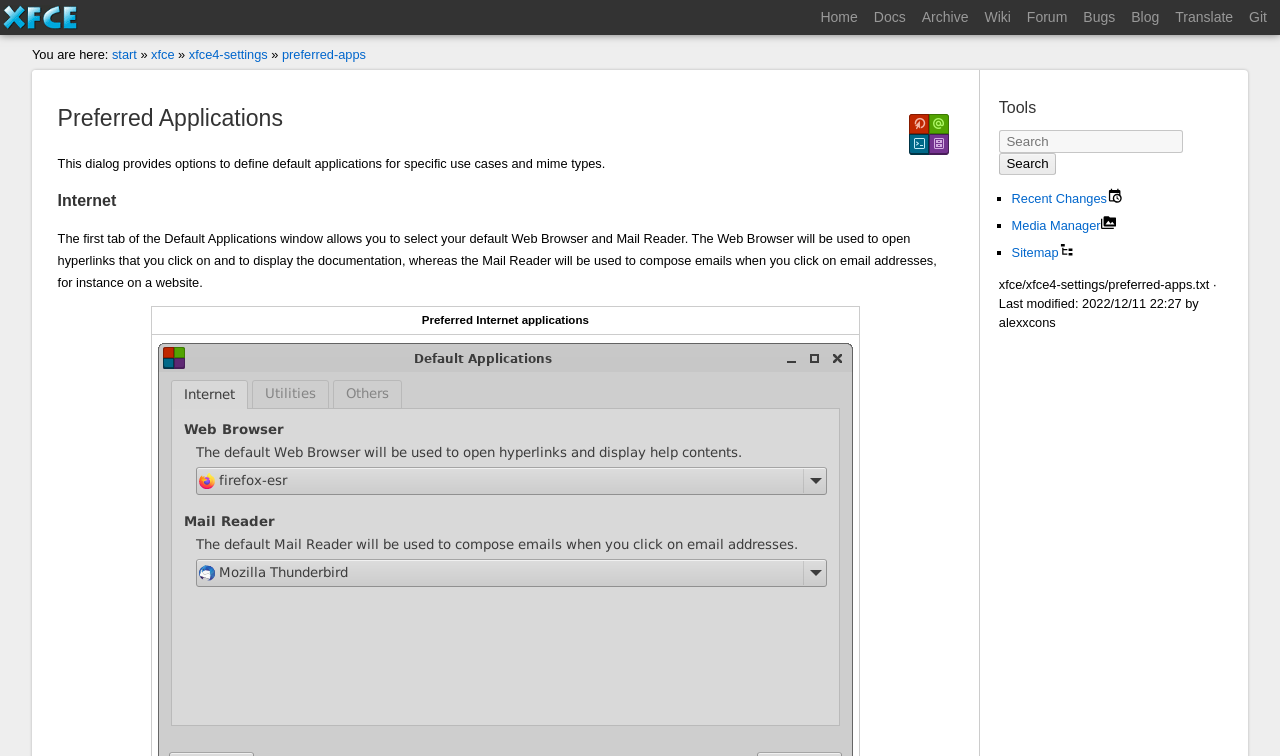Who made the last modification to the webpage?
Give a thorough and detailed response to the question.

I found a StaticText element that mentions the last modification was made by alexxcons on 2022/12/11 22:27.